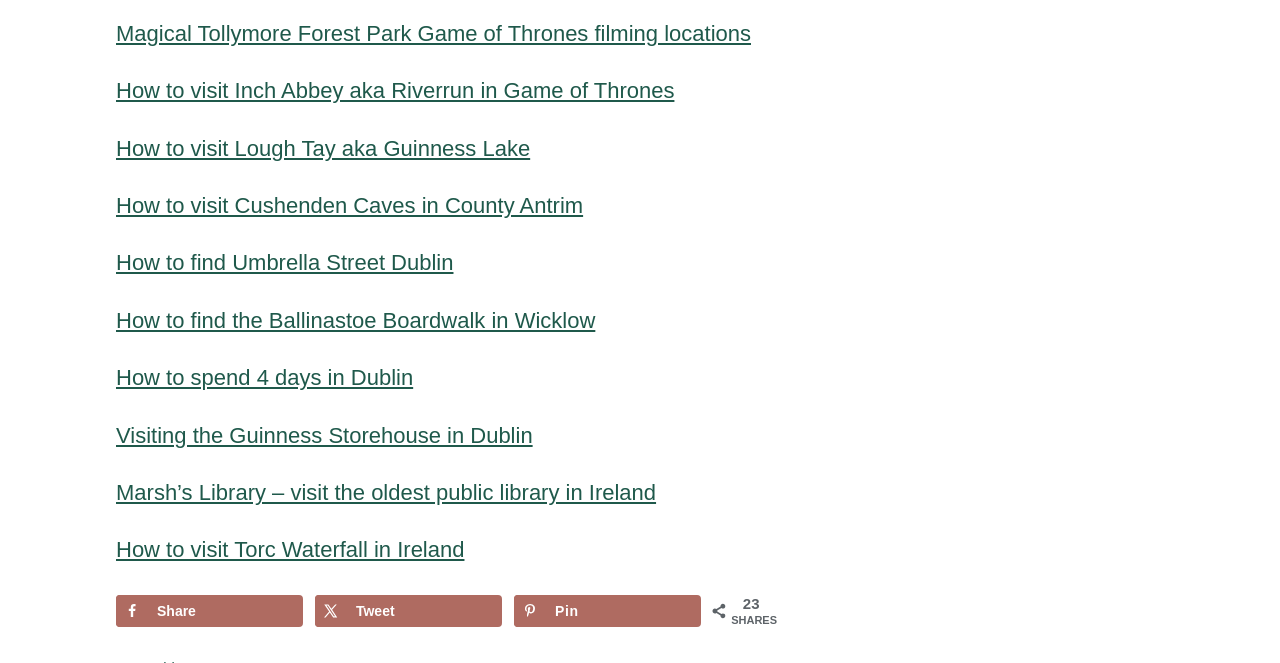Please answer the following question using a single word or phrase: 
How many links are on the webpage?

9